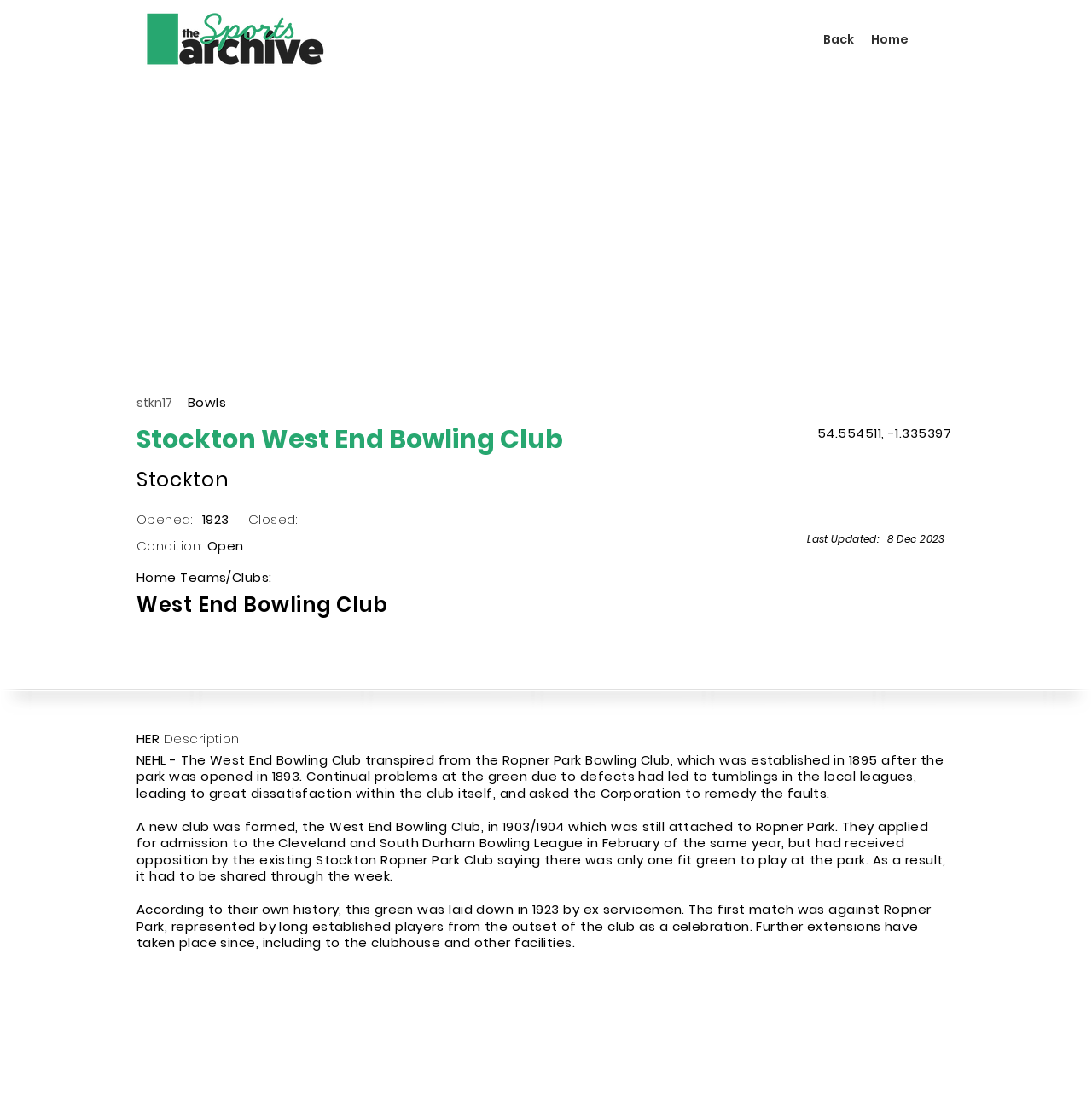Please give a concise answer to this question using a single word or phrase: 
What is the name of the bowling club?

West End Bowling Club